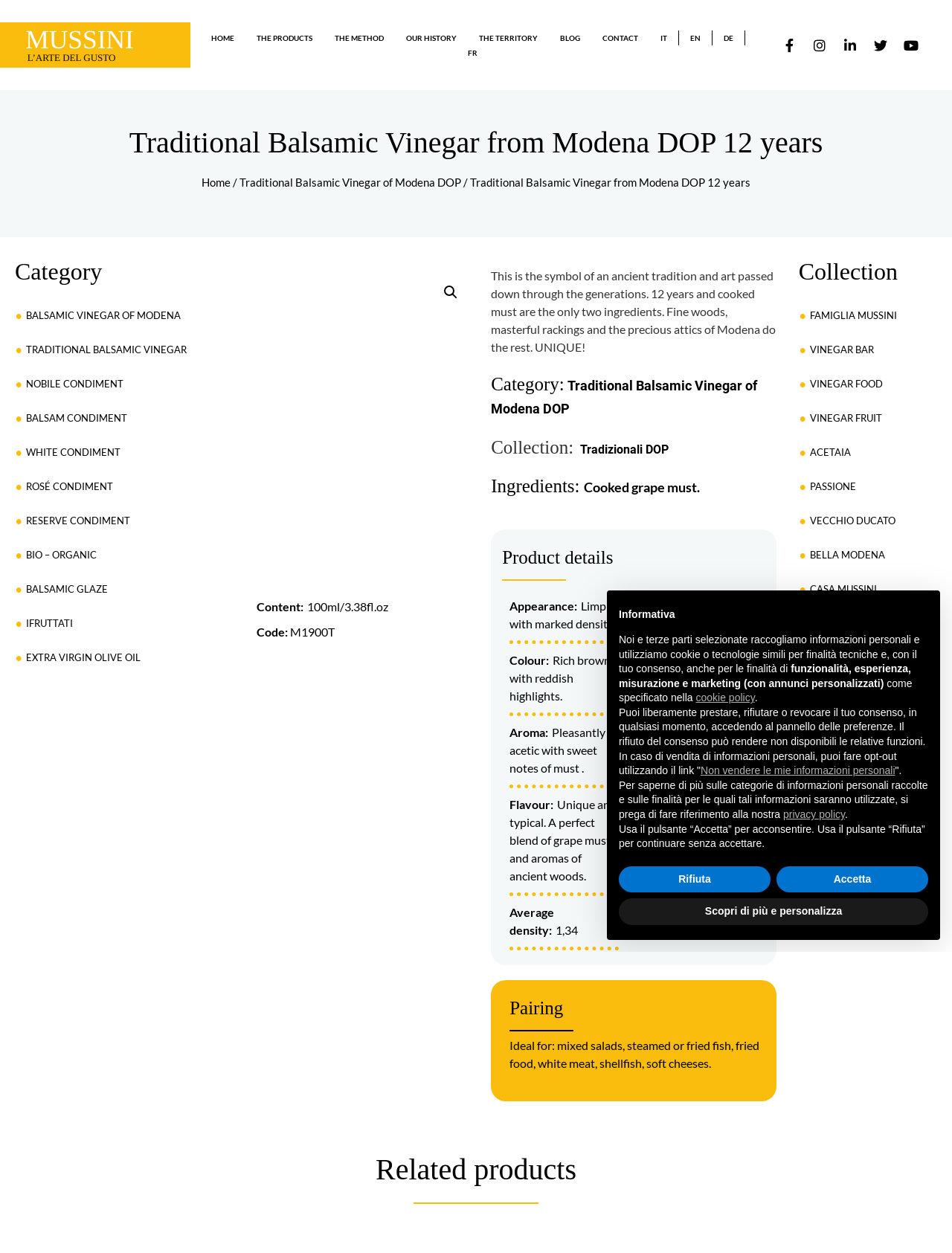Identify the bounding box coordinates of the area that should be clicked in order to complete the given instruction: "Explore the FAMIGLIA MUSSINI collection". The bounding box coordinates should be four float numbers between 0 and 1, i.e., [left, top, right, bottom].

[0.839, 0.238, 1.0, 0.265]